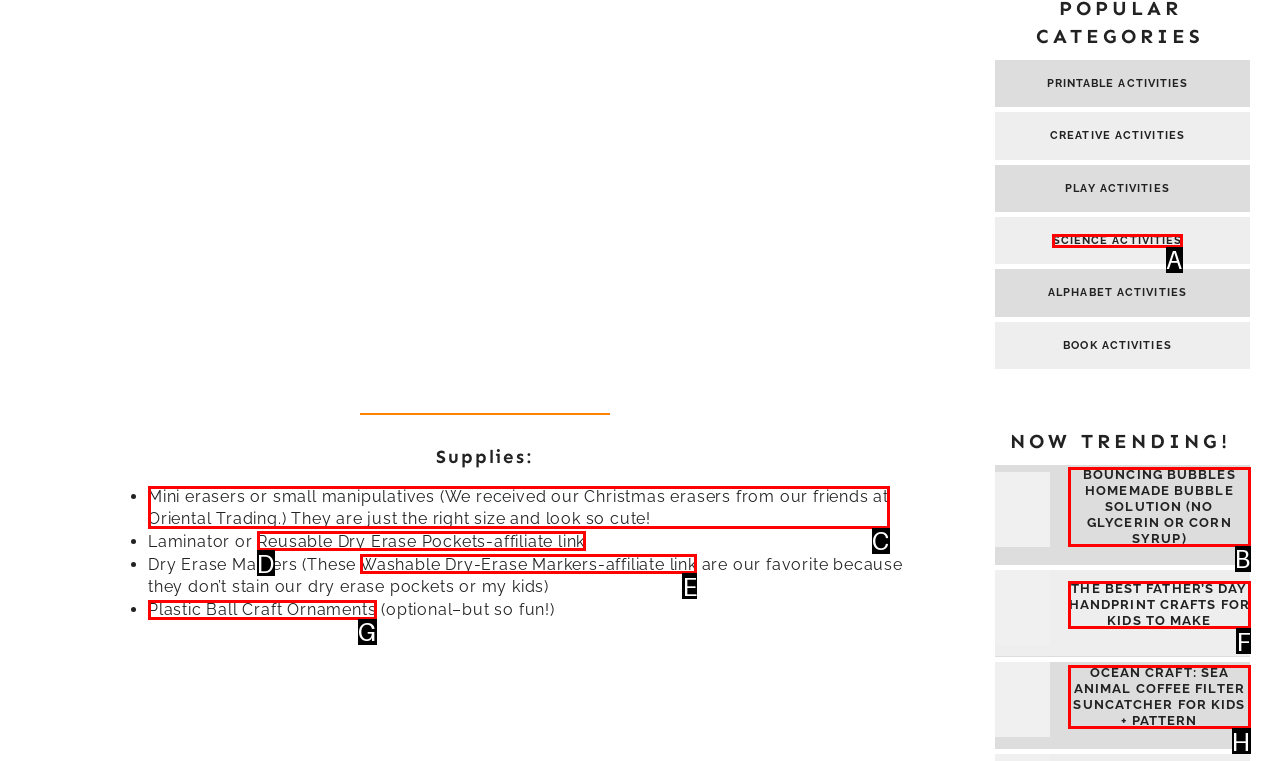For the task: Click on 'THE BEST FATHER’S DAY HANDPRINT CRAFTS FOR KIDS TO MAKE', specify the letter of the option that should be clicked. Answer with the letter only.

F